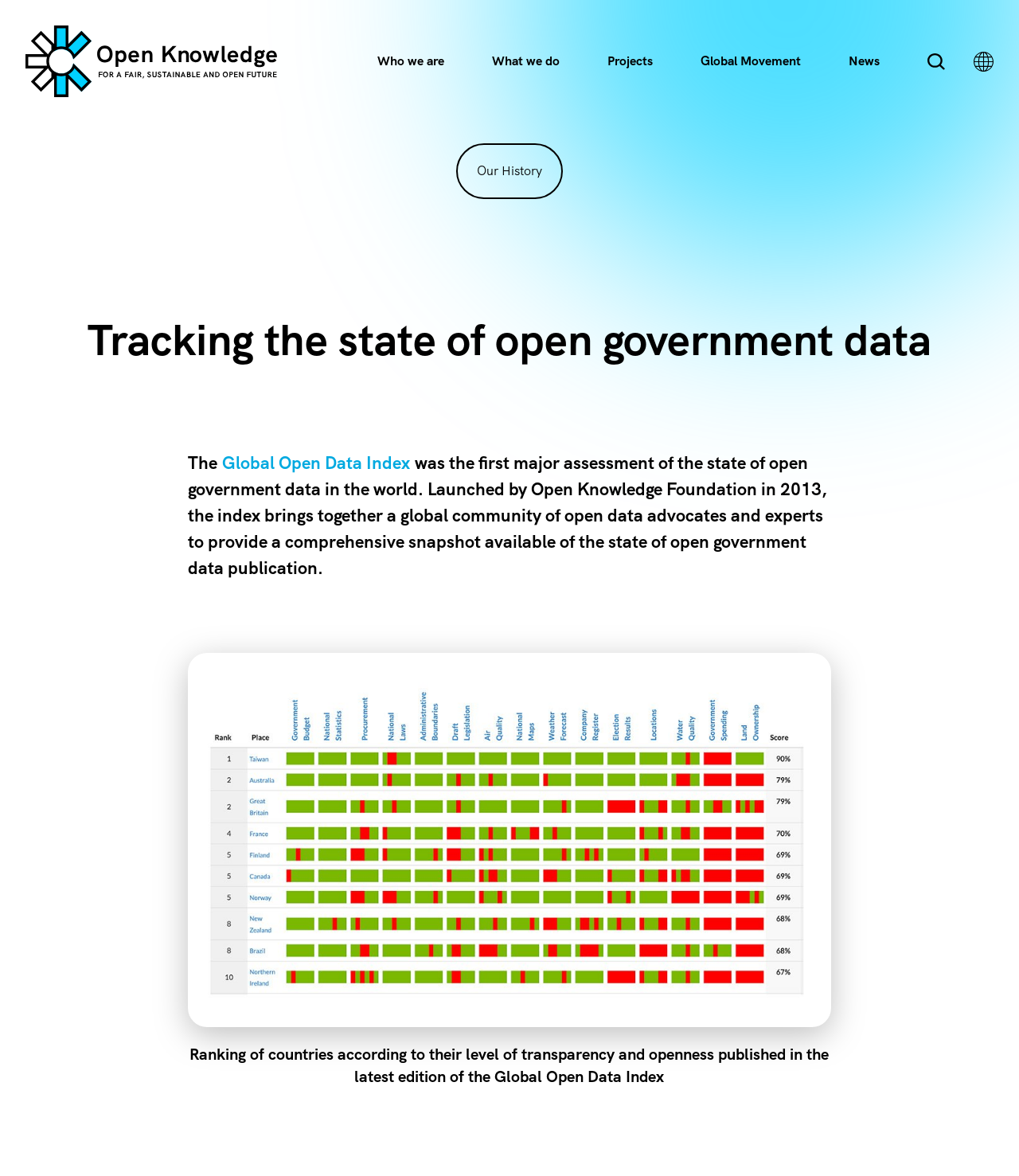Determine the bounding box coordinates for the element that should be clicked to follow this instruction: "Visit the Open Knowledge Foundation website". The coordinates should be given as four float numbers between 0 and 1, in the format [left, top, right, bottom].

[0.025, 0.022, 0.274, 0.083]